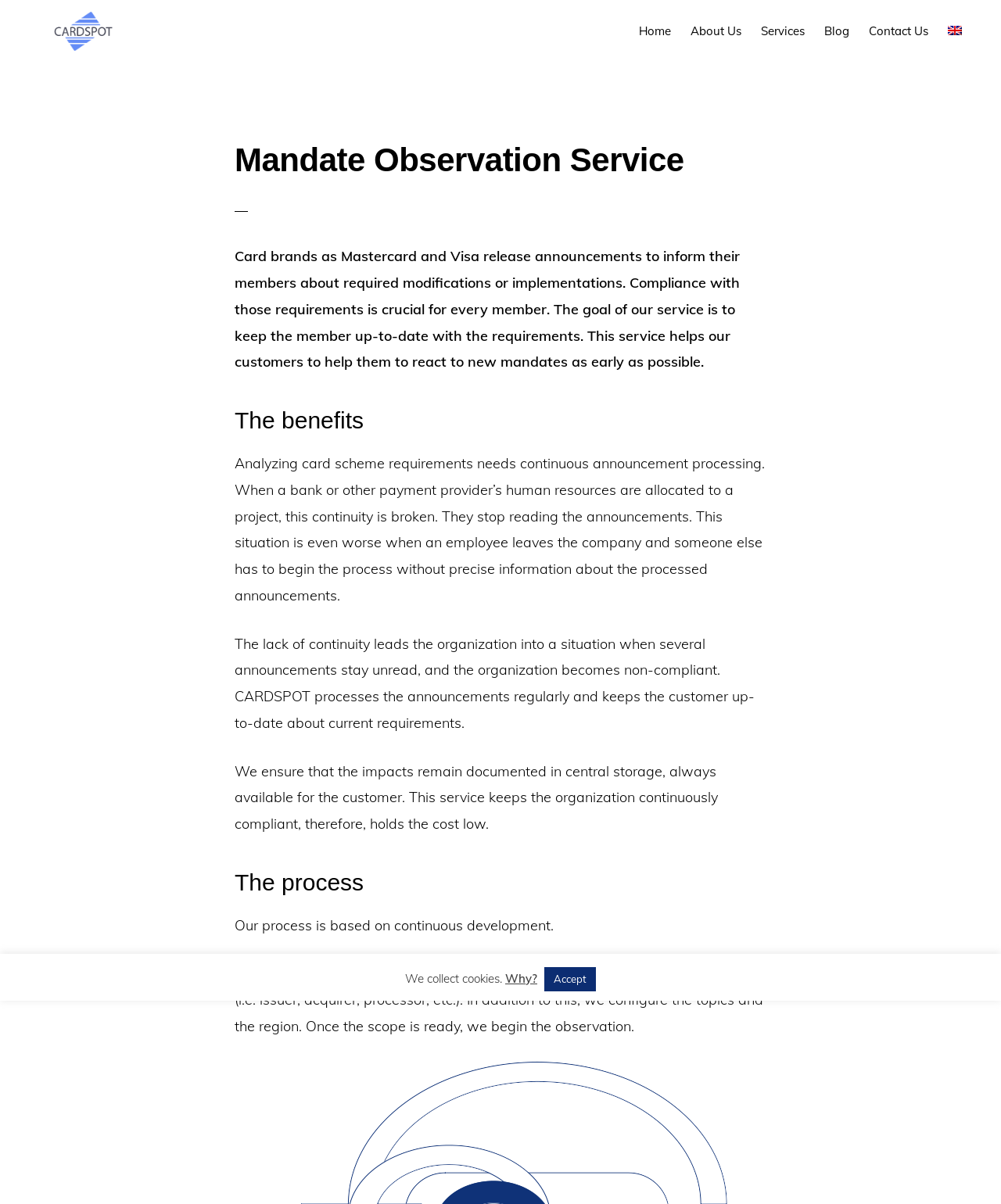Generate the text content of the main heading of the webpage.

Mandate Observation Service